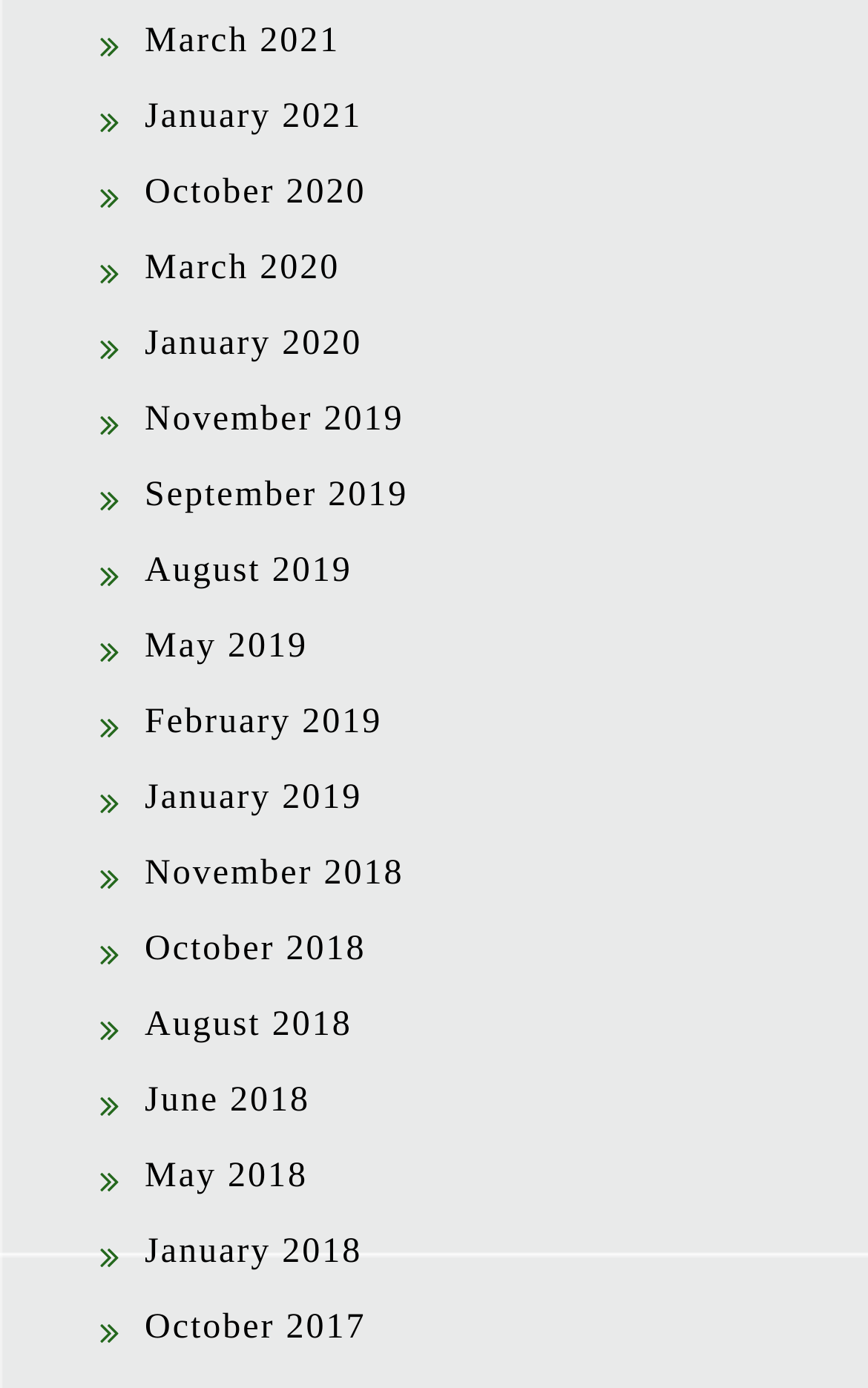How many links are on the webpage? Please answer the question using a single word or phrase based on the image.

24